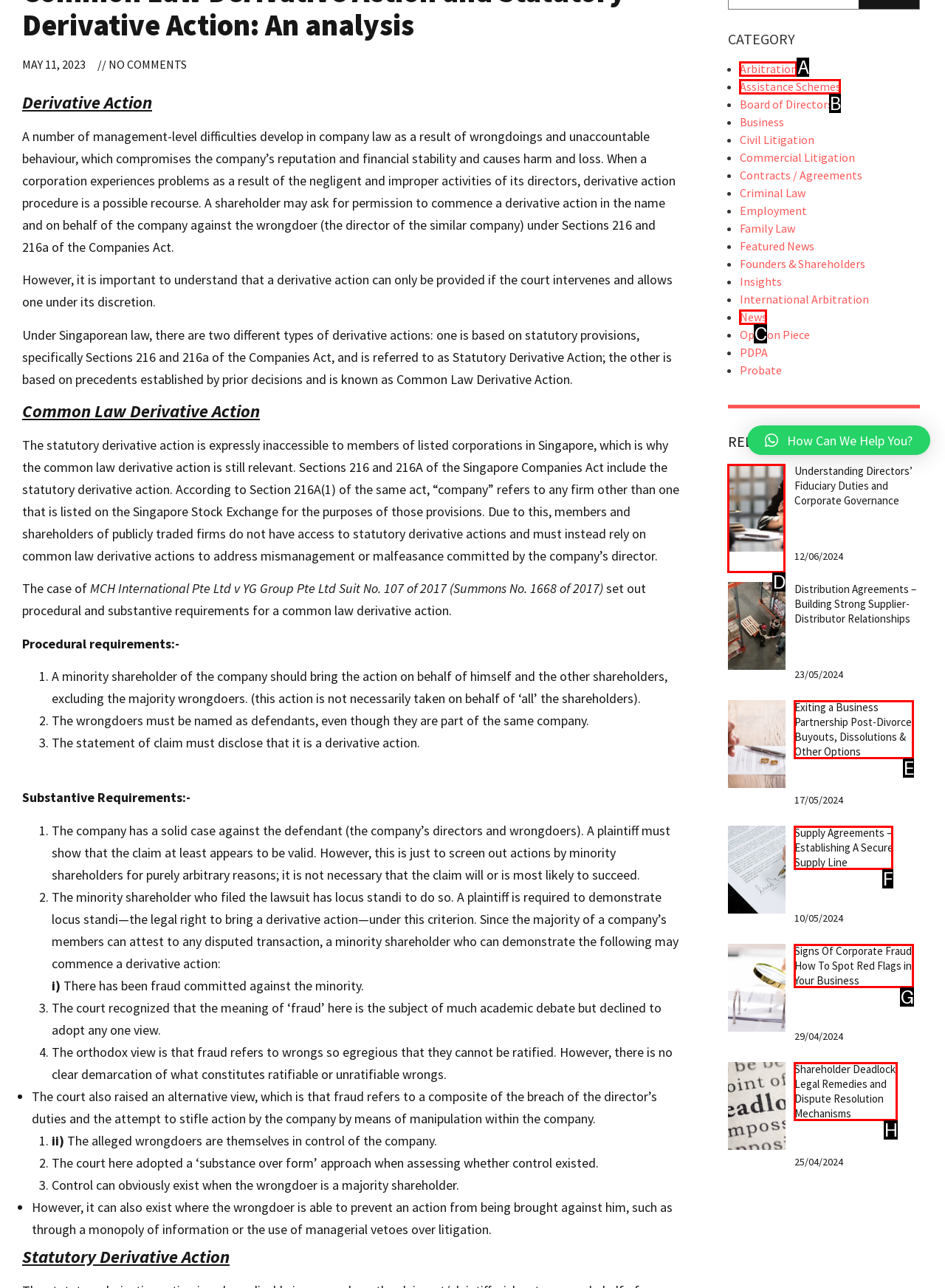From the available choices, determine which HTML element fits this description: News Respond with the correct letter.

C